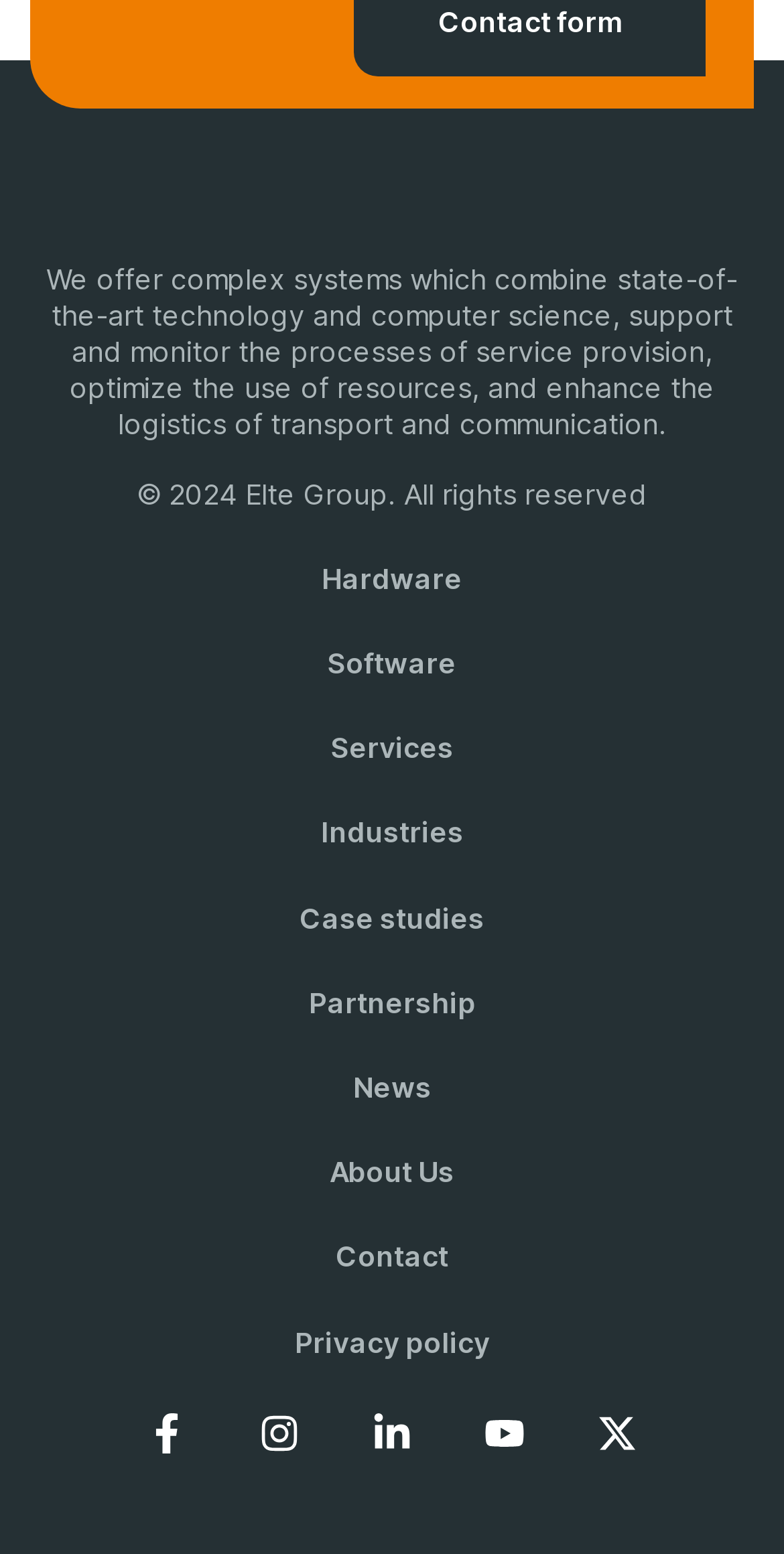How many main categories are there?
From the image, respond using a single word or phrase.

7